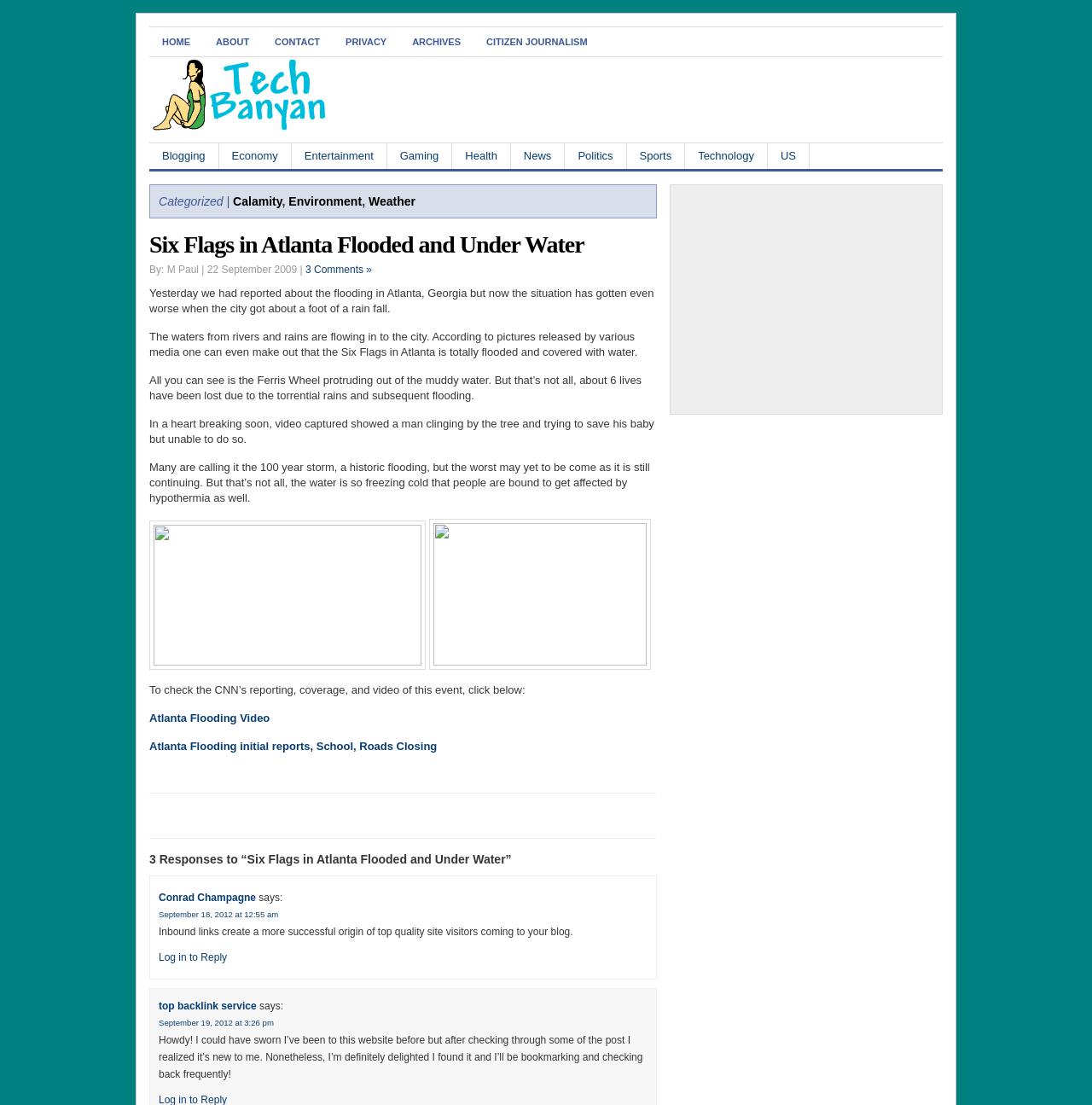Specify the bounding box coordinates of the element's area that should be clicked to execute the given instruction: "Click Calamity". The coordinates should be four float numbers between 0 and 1, i.e., [left, top, right, bottom].

[0.213, 0.176, 0.258, 0.188]